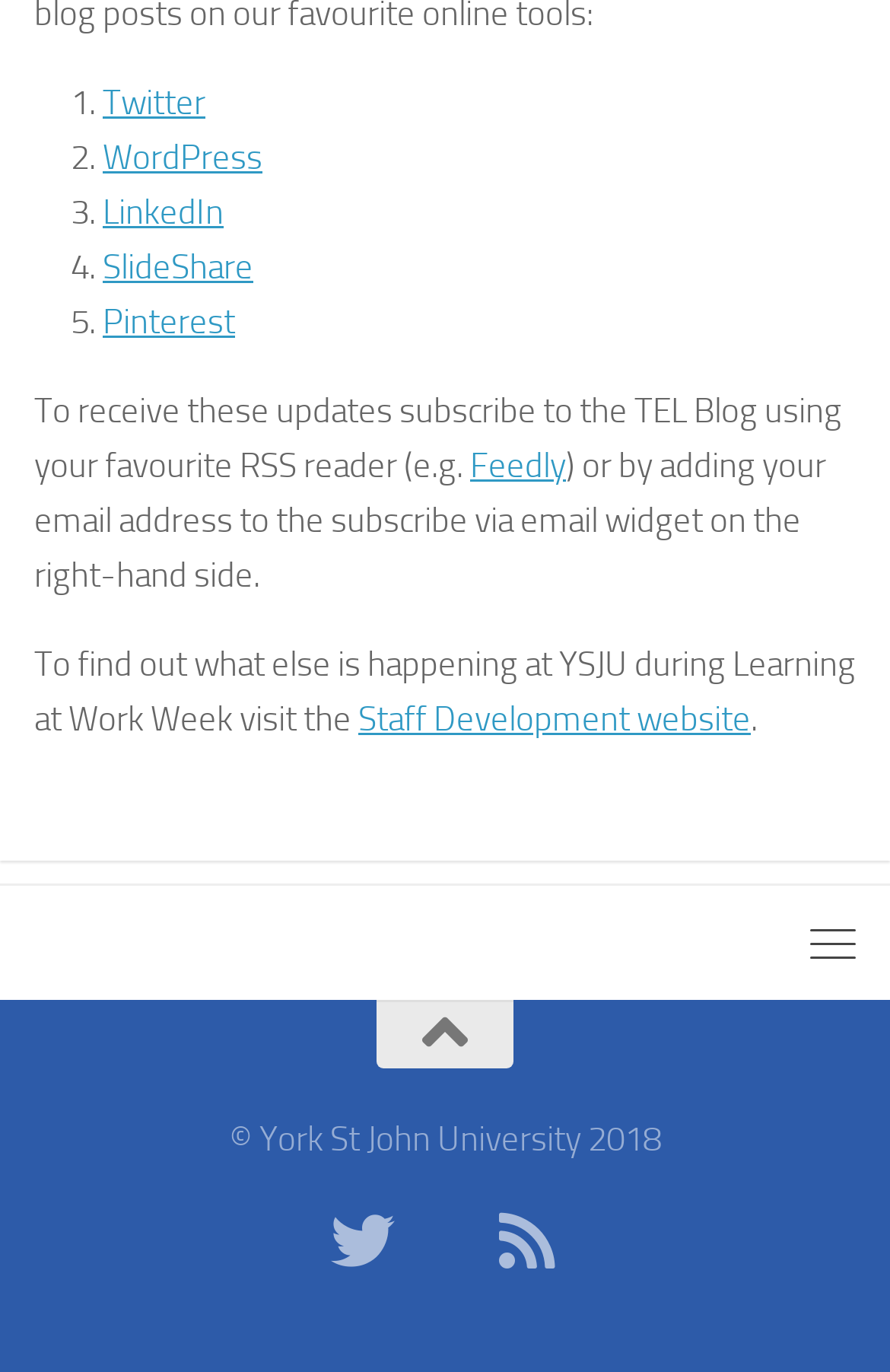Determine the bounding box for the UI element that matches this description: "aria-label="TEL Website" title="TEL Website"".

[0.279, 0.883, 0.351, 0.929]